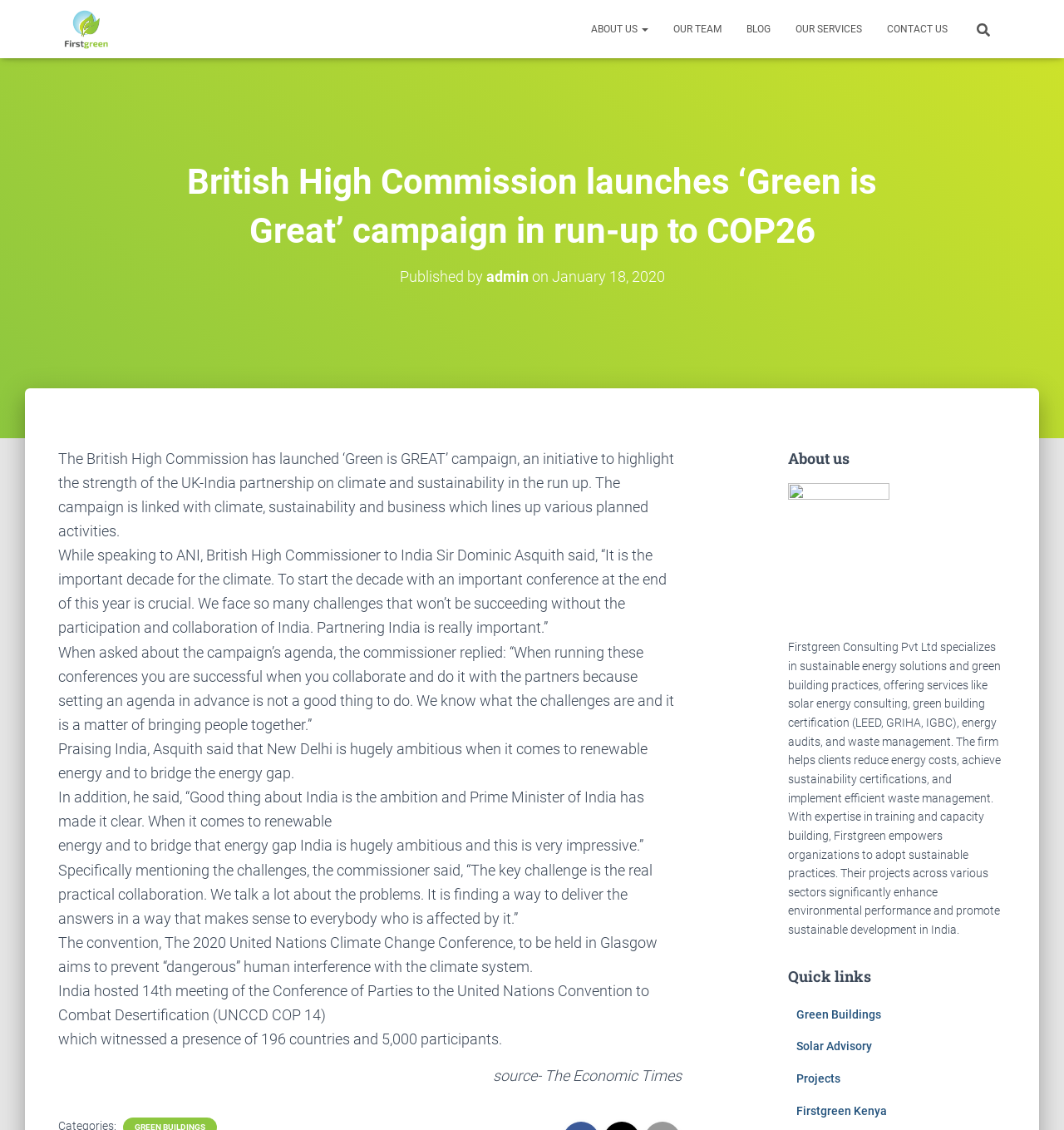What is the name of the conference to be held in Glasgow?
Answer the question with as much detail as possible.

The question can be answered by reading the paragraph that mentions the conference, which states that 'The convention, The 2020 United Nations Climate Change Conference, to be held in Glasgow aims to prevent “dangerous” human interference with the climate system.'